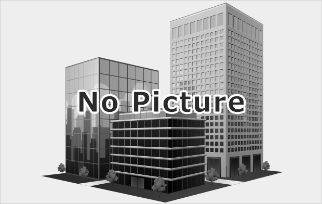Respond to the following question using a concise word or phrase: 
What is superimposed across the center of the image?

Text 'No Picture'